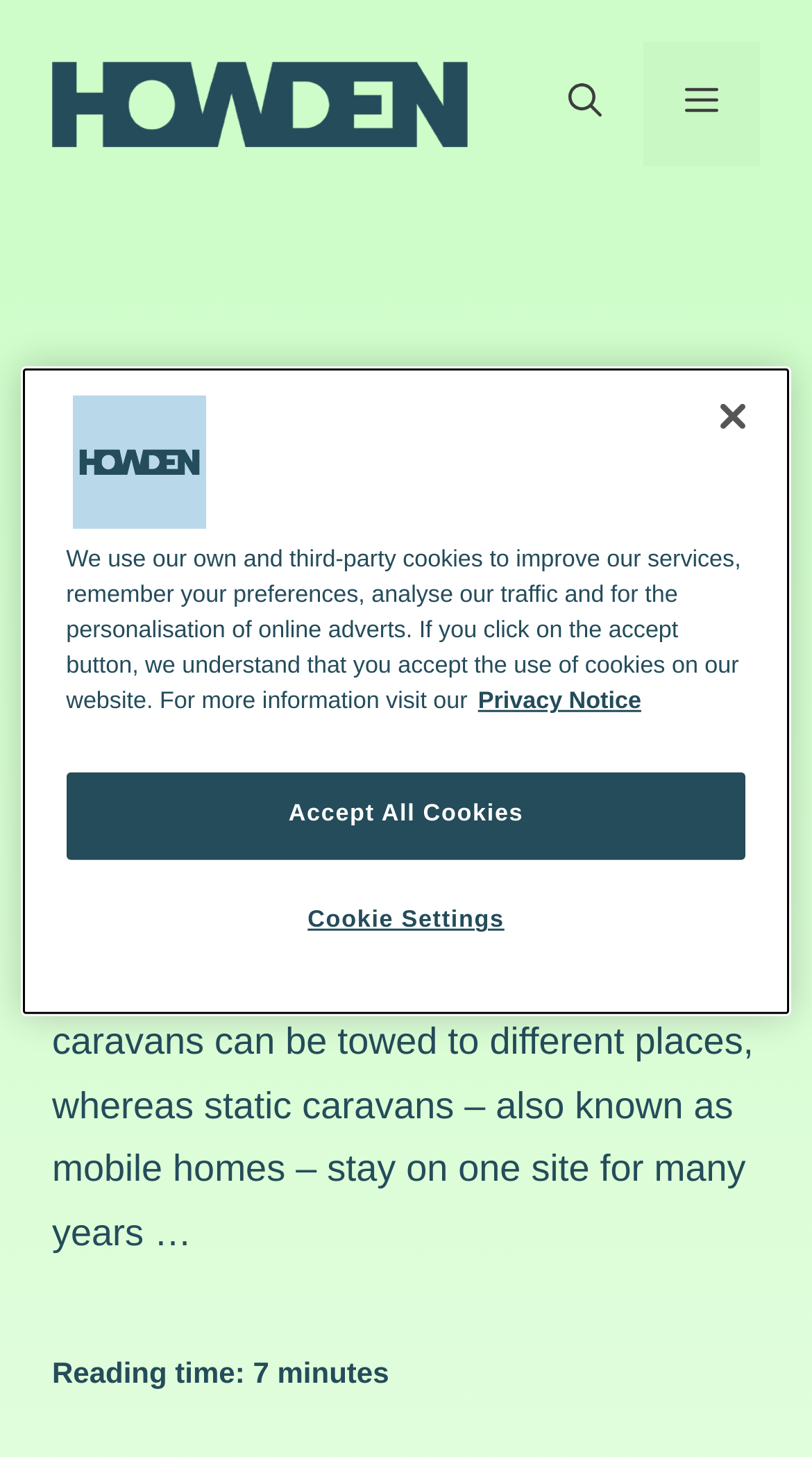Identify the bounding box for the UI element that is described as follows: "aria-label="Close"".

[0.847, 0.254, 0.96, 0.317]